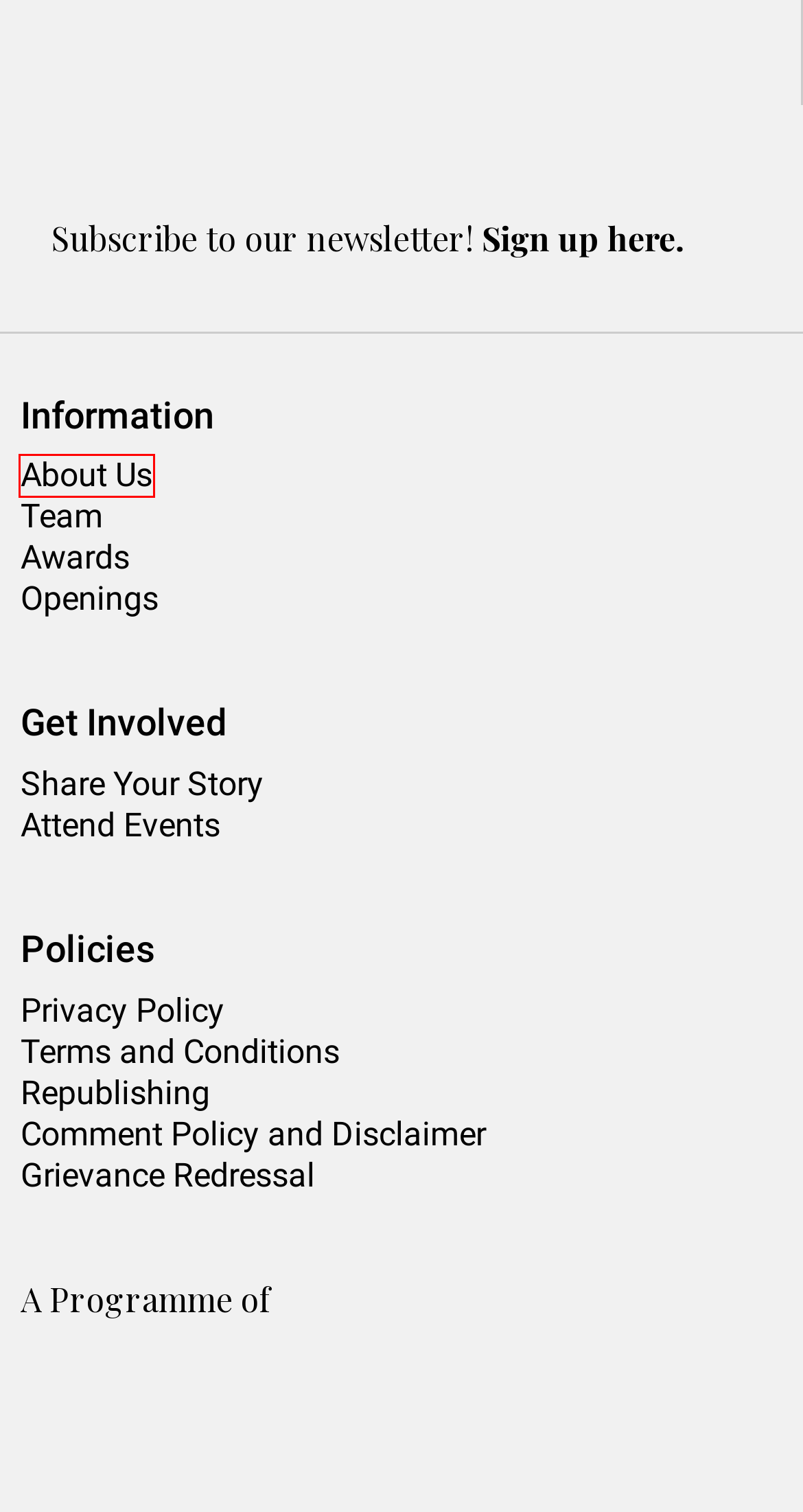Examine the screenshot of the webpage, noting the red bounding box around a UI element. Pick the webpage description that best matches the new page after the element in the red bounding box is clicked. Here are the candidates:
A. Openings - Oorvani Foundation
B. About Us - Citizen Matters
C. Terms and Conditions - Citizen Matters
D. Awards - Oorvani Foundation
E. Comment Policy and Disclaimer - Citizen Matters
F. Team - Oorvani Foundation
G. Privacy Policy - Citizen Matters
H. EVENTS Archives - Citizen Matters

B